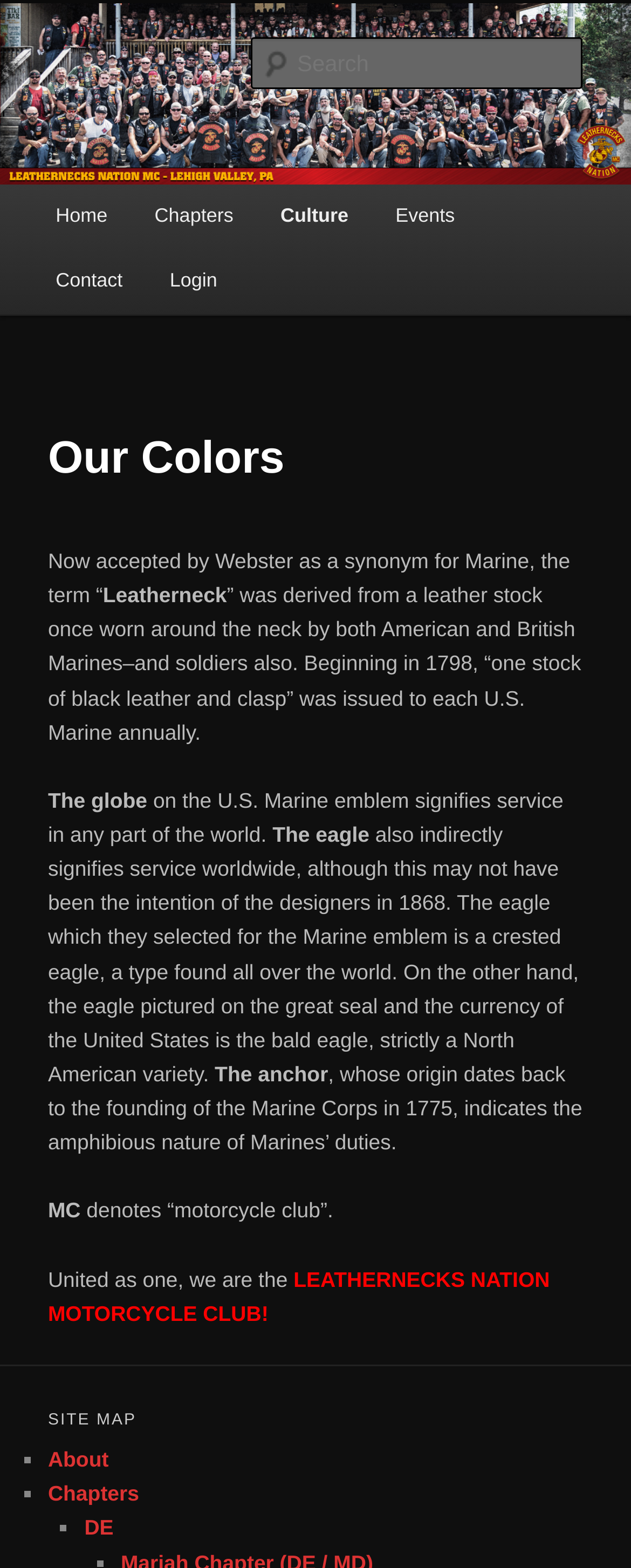What does 'MC' stand for?
Refer to the image and provide a concise answer in one word or phrase.

motorcycle club